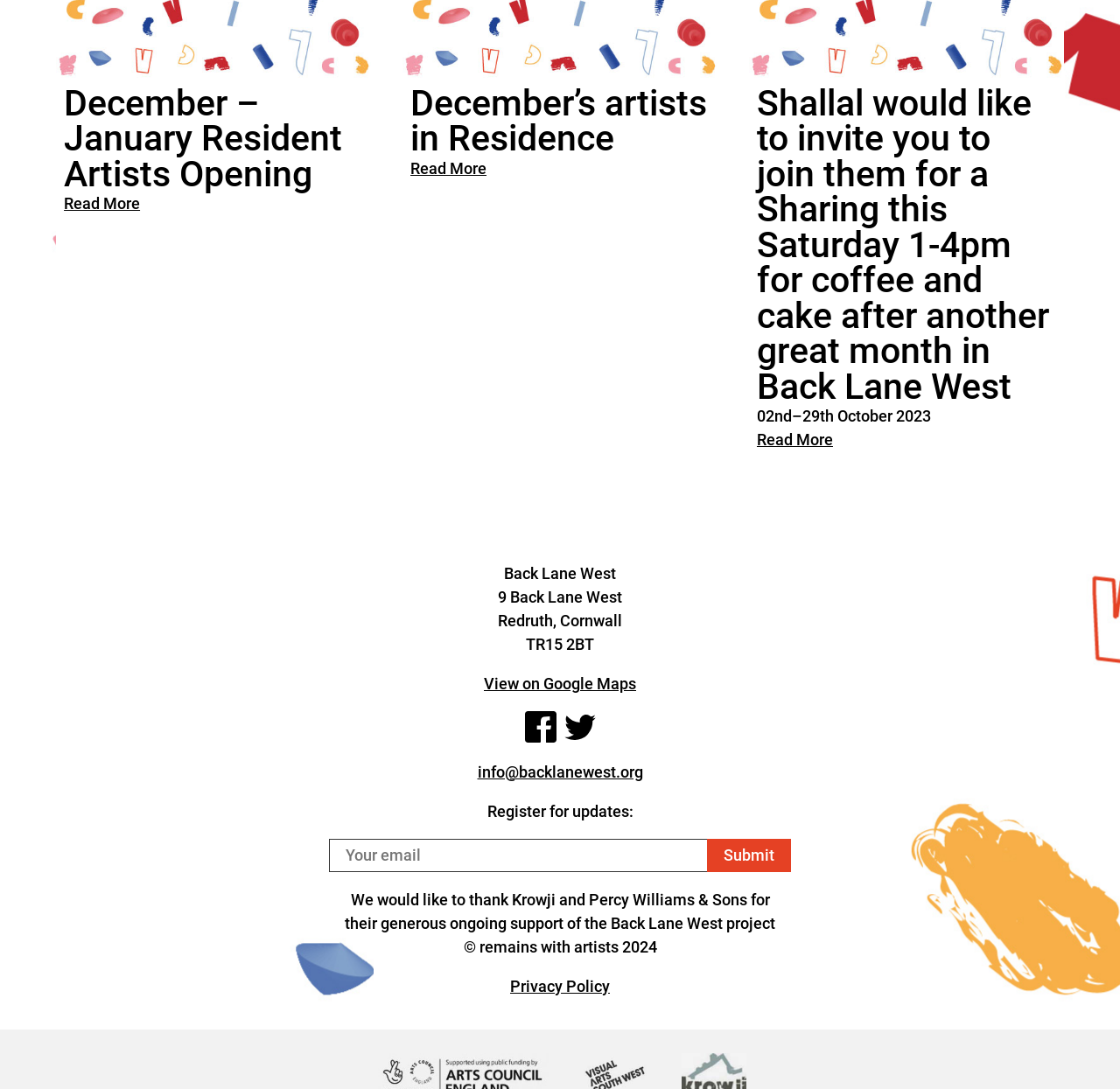Give a succinct answer to this question in a single word or phrase: 
What is the address of Back Lane West?

9 Back Lane West, Redruth, Cornwall TR15 2BT